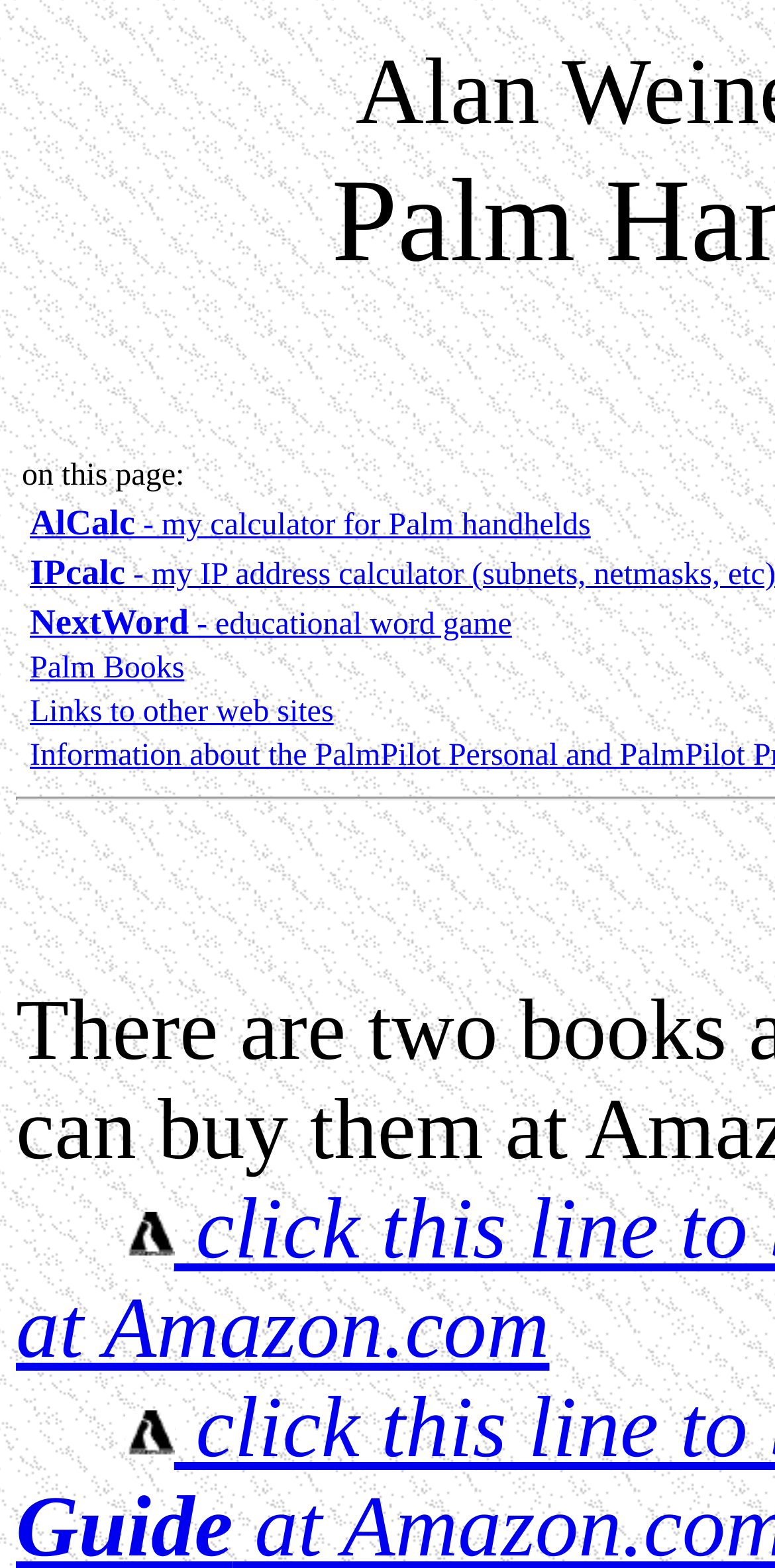Provide a brief response to the question using a single word or phrase: 
What is the first link on the webpage?

AlCalc